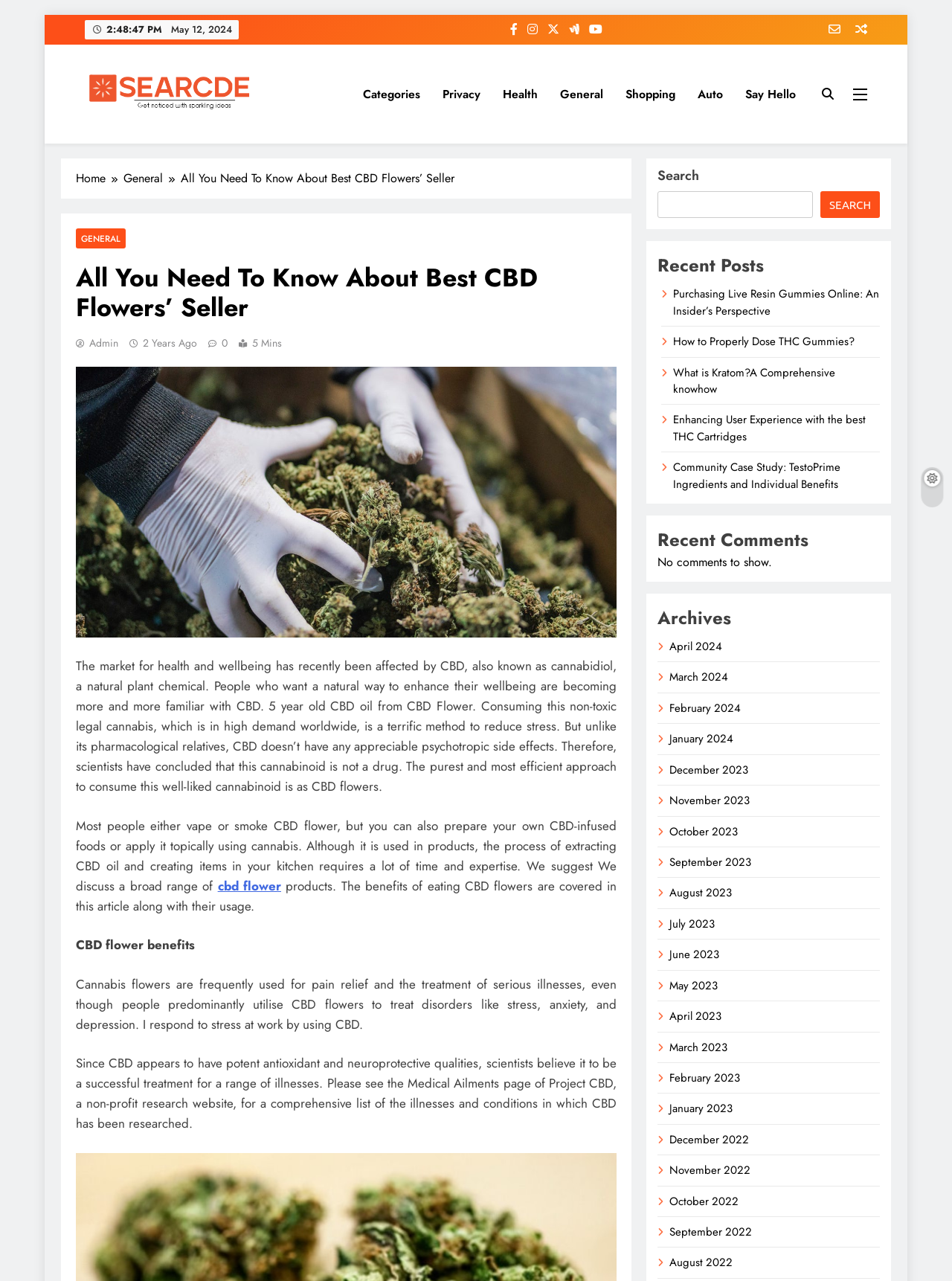Based on the element description "Health", predict the bounding box coordinates of the UI element.

[0.516, 0.058, 0.576, 0.089]